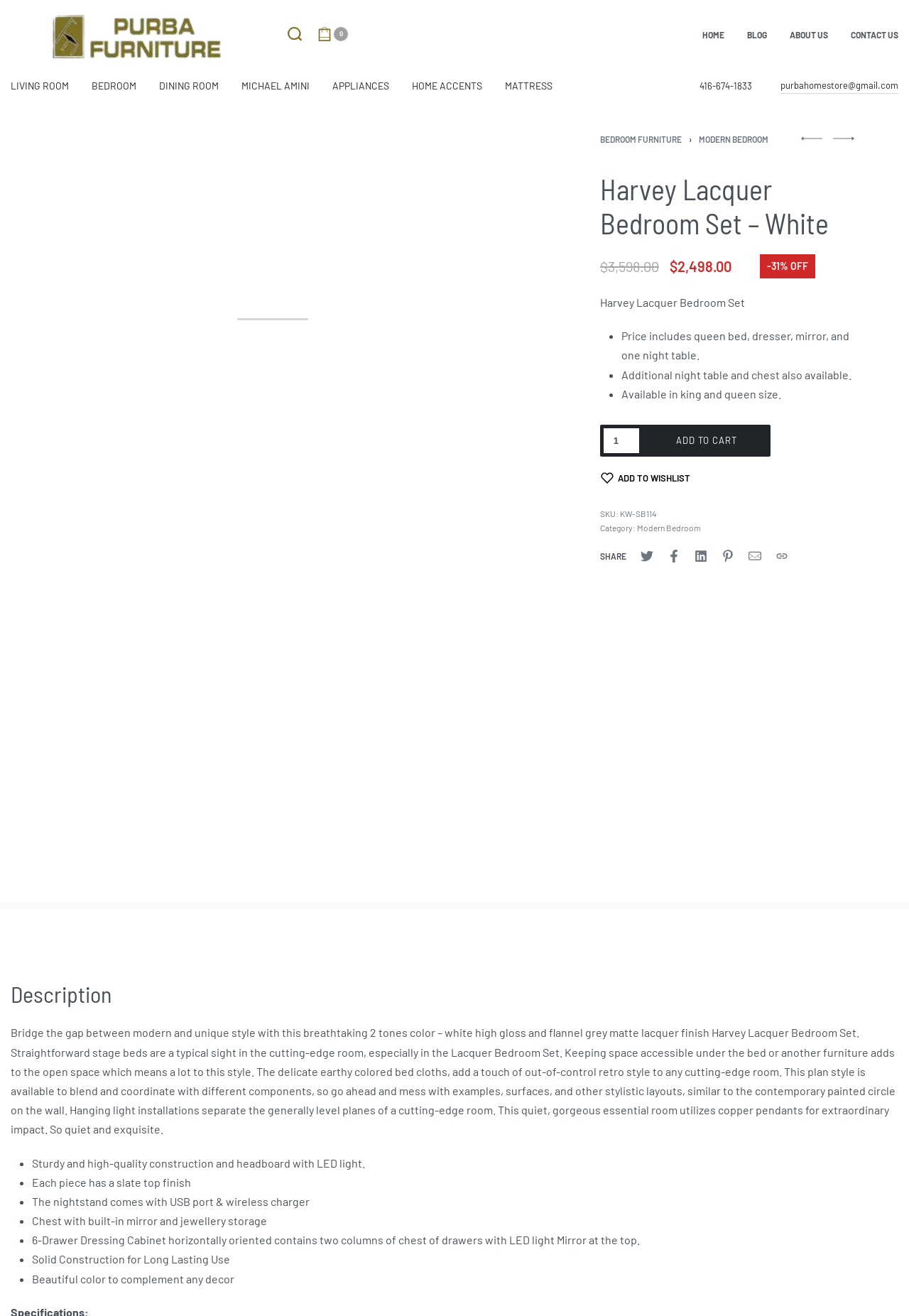Locate the bounding box coordinates of the clickable region to complete the following instruction: "Click on the 'ADD TO CART' button."

[0.707, 0.323, 0.847, 0.347]